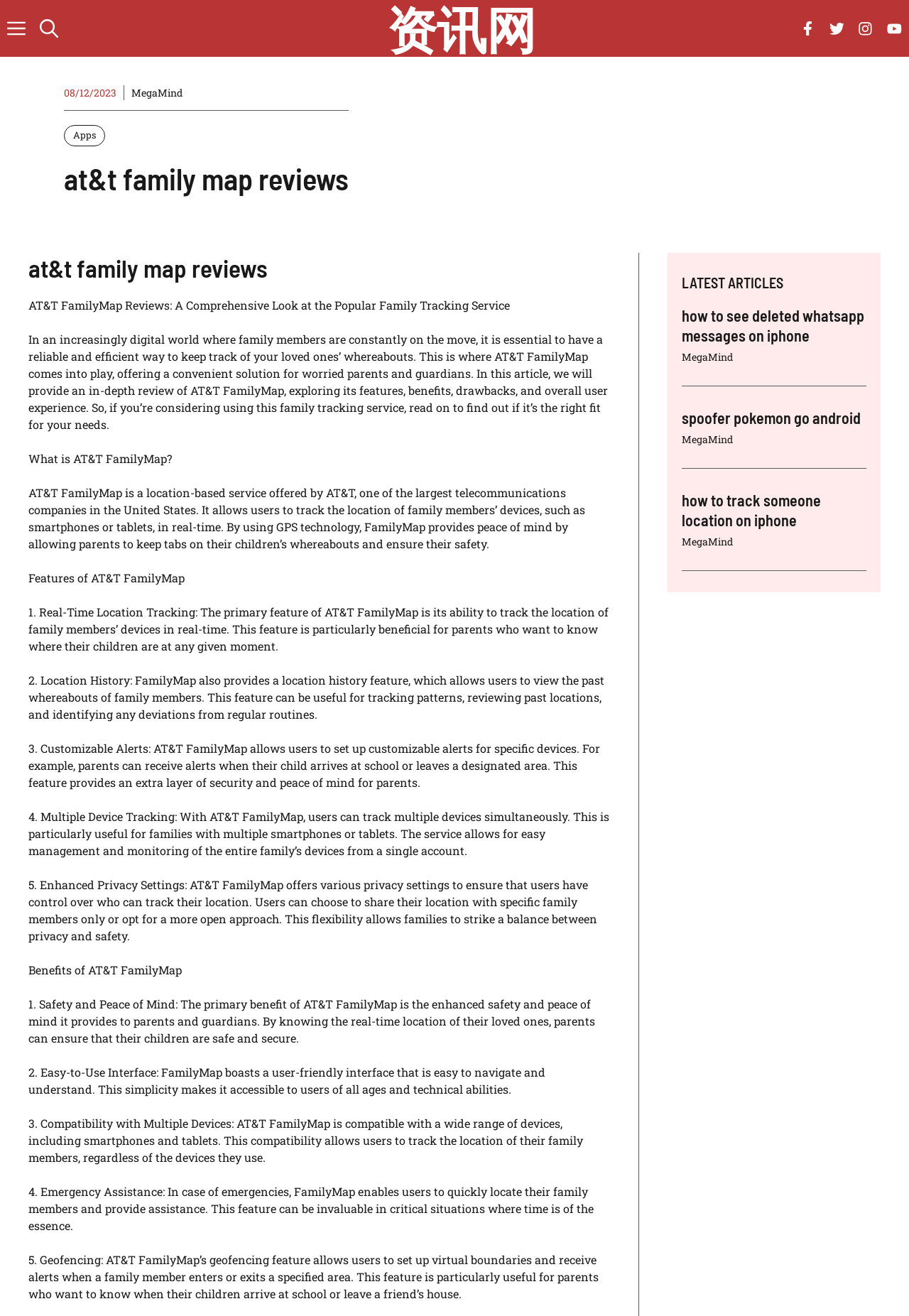Please specify the bounding box coordinates of the clickable section necessary to execute the following command: "Click the 'Open search' button".

[0.036, 0.0, 0.072, 0.043]